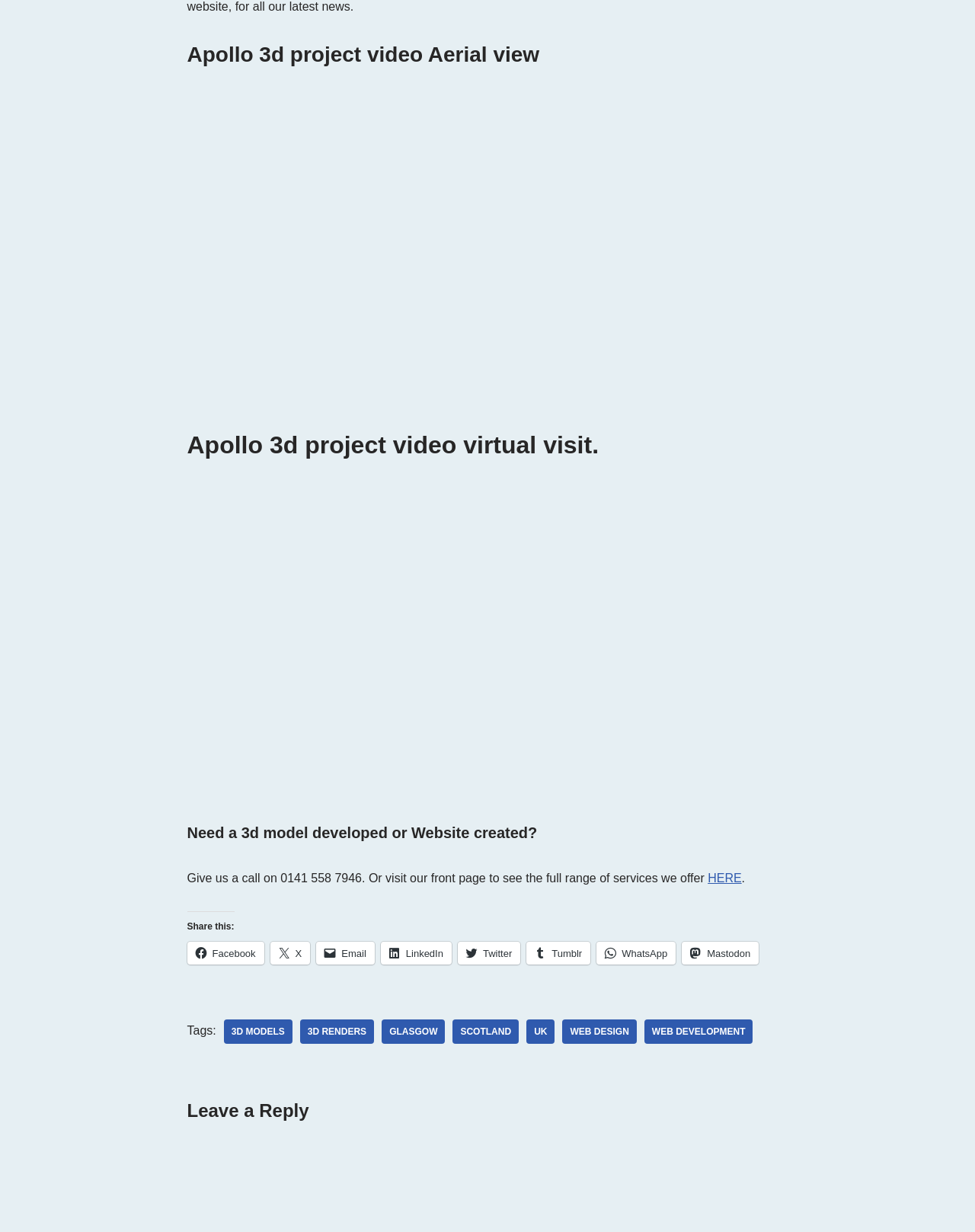Please find the bounding box for the UI element described by: "glasgow".

[0.392, 0.827, 0.457, 0.847]